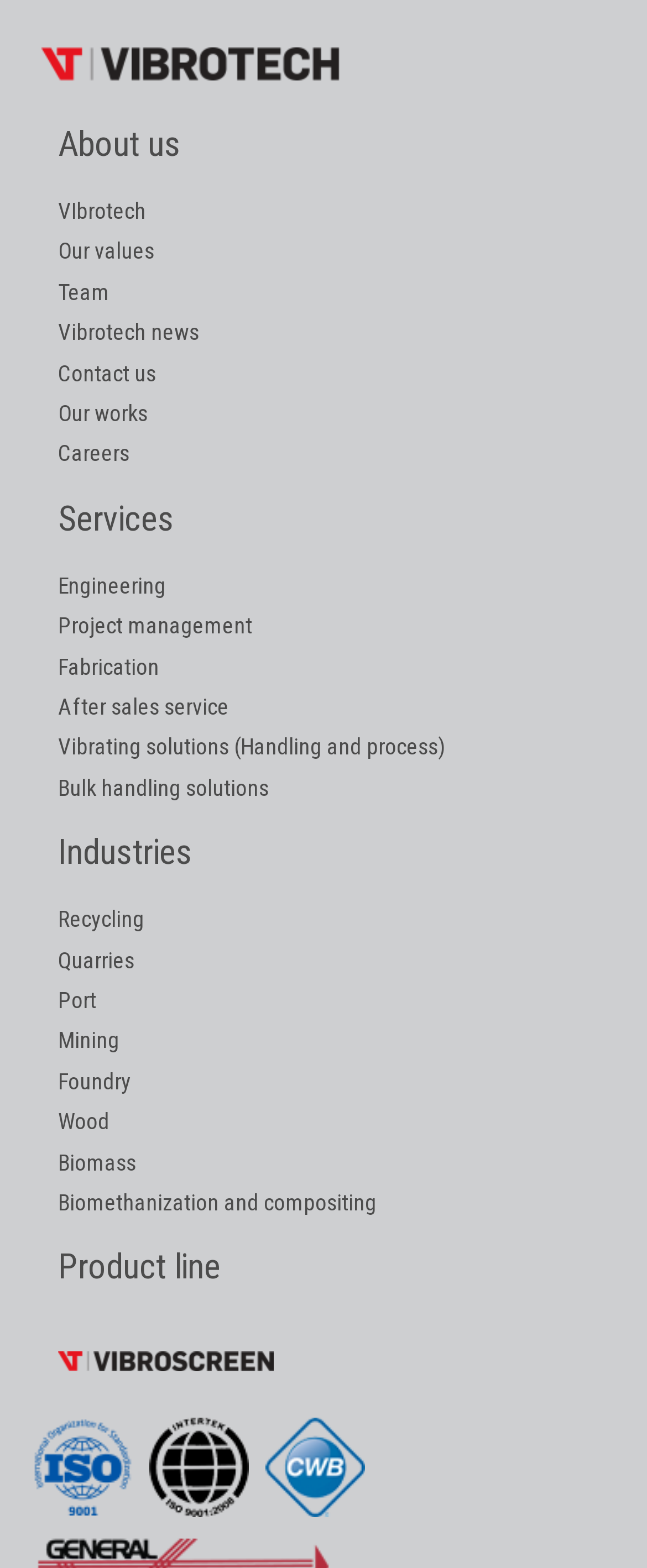Specify the bounding box coordinates of the element's area that should be clicked to execute the given instruction: "Learn more about Engineering services". The coordinates should be four float numbers between 0 and 1, i.e., [left, top, right, bottom].

[0.09, 0.365, 0.256, 0.381]